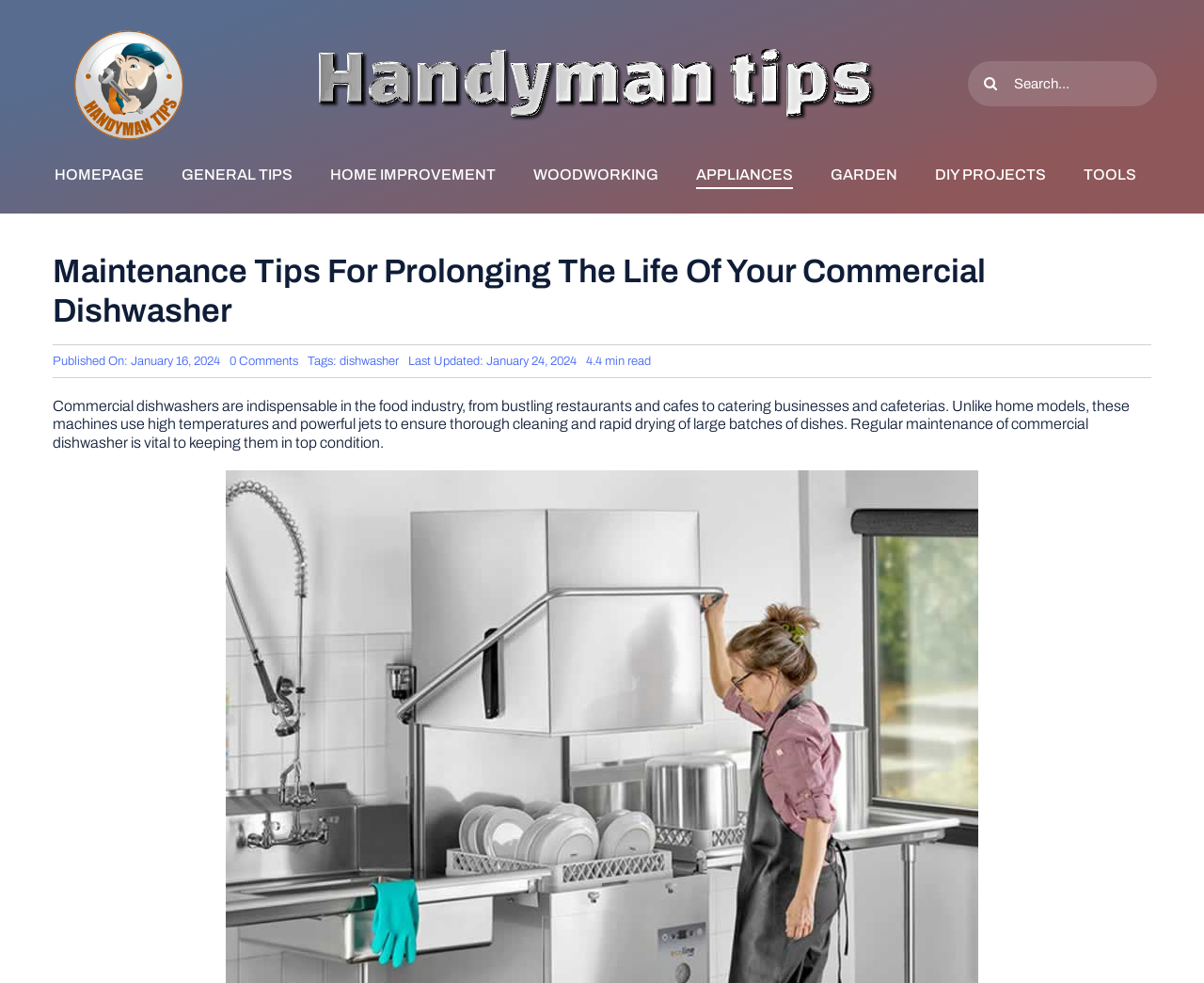Identify the bounding box coordinates for the UI element described as: "DIY projects". The coordinates should be provided as four floats between 0 and 1: [left, top, right, bottom].

[0.777, 0.165, 0.869, 0.193]